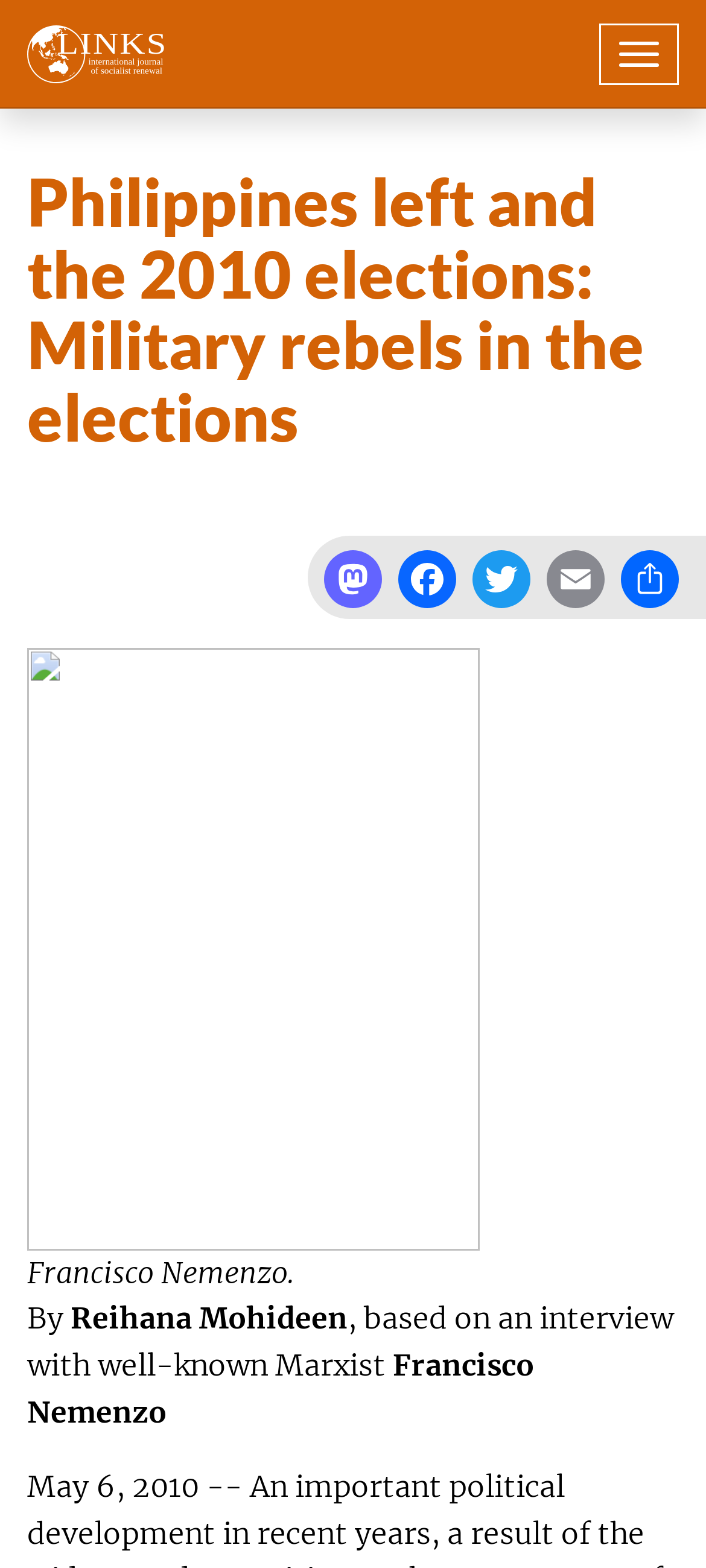What is the name of the person being interviewed?
Using the information from the image, give a concise answer in one word or a short phrase.

Francisco Nemenzo